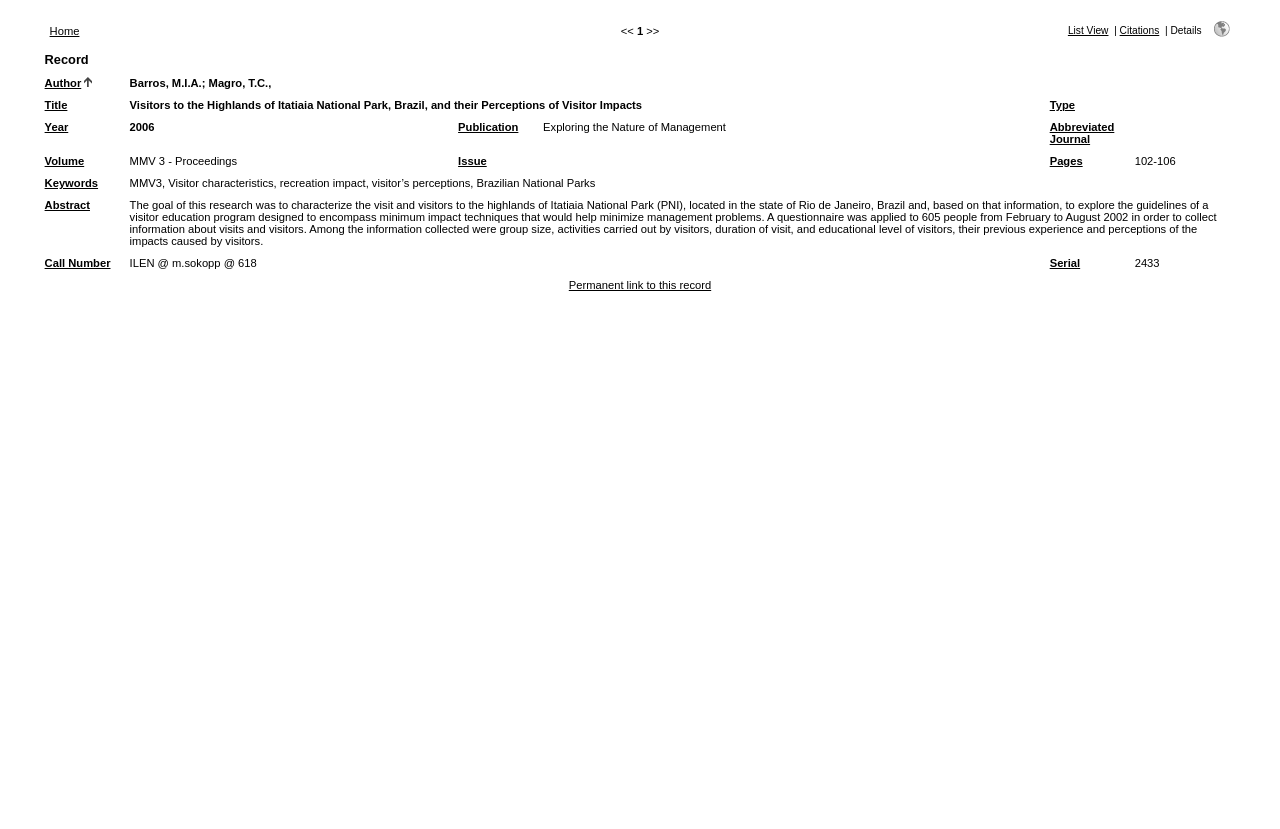Kindly determine the bounding box coordinates for the clickable area to achieve the given instruction: "Sort by Author".

[0.035, 0.093, 0.063, 0.107]